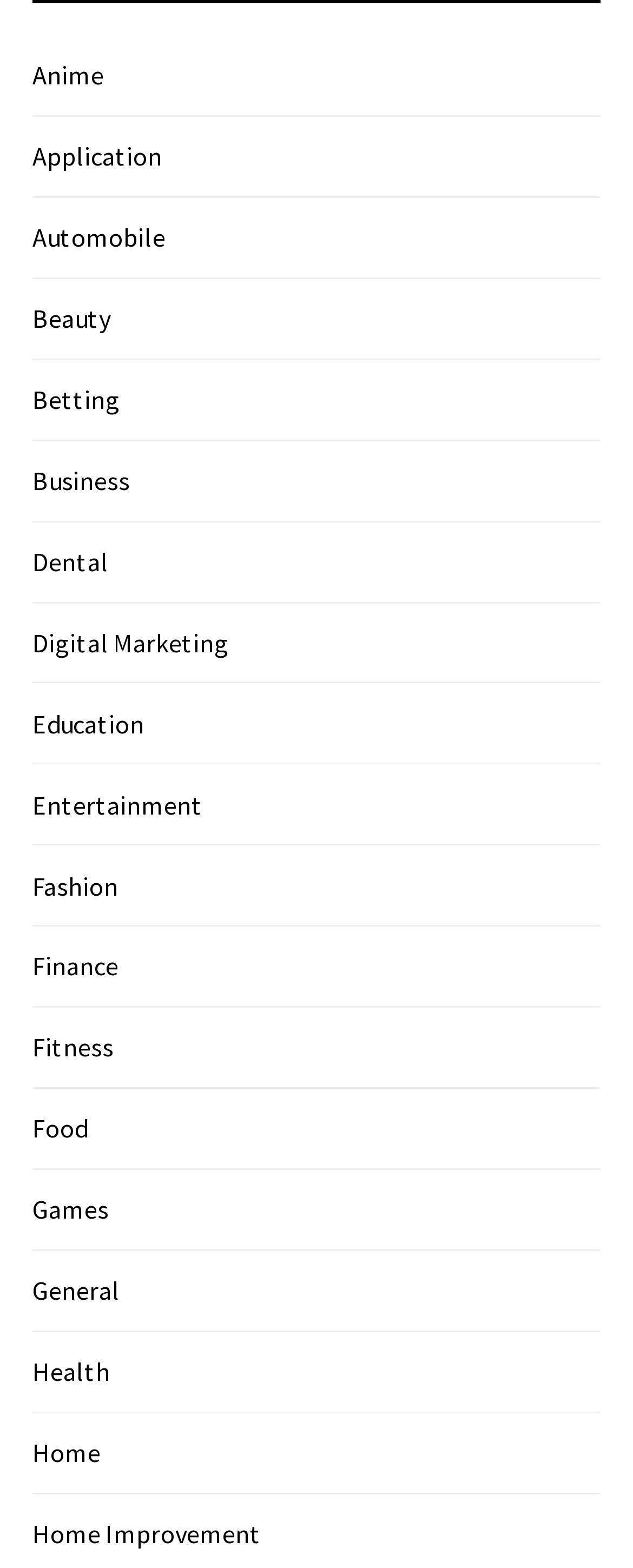Kindly determine the bounding box coordinates for the clickable area to achieve the given instruction: "Learn about Education".

[0.051, 0.451, 0.228, 0.472]